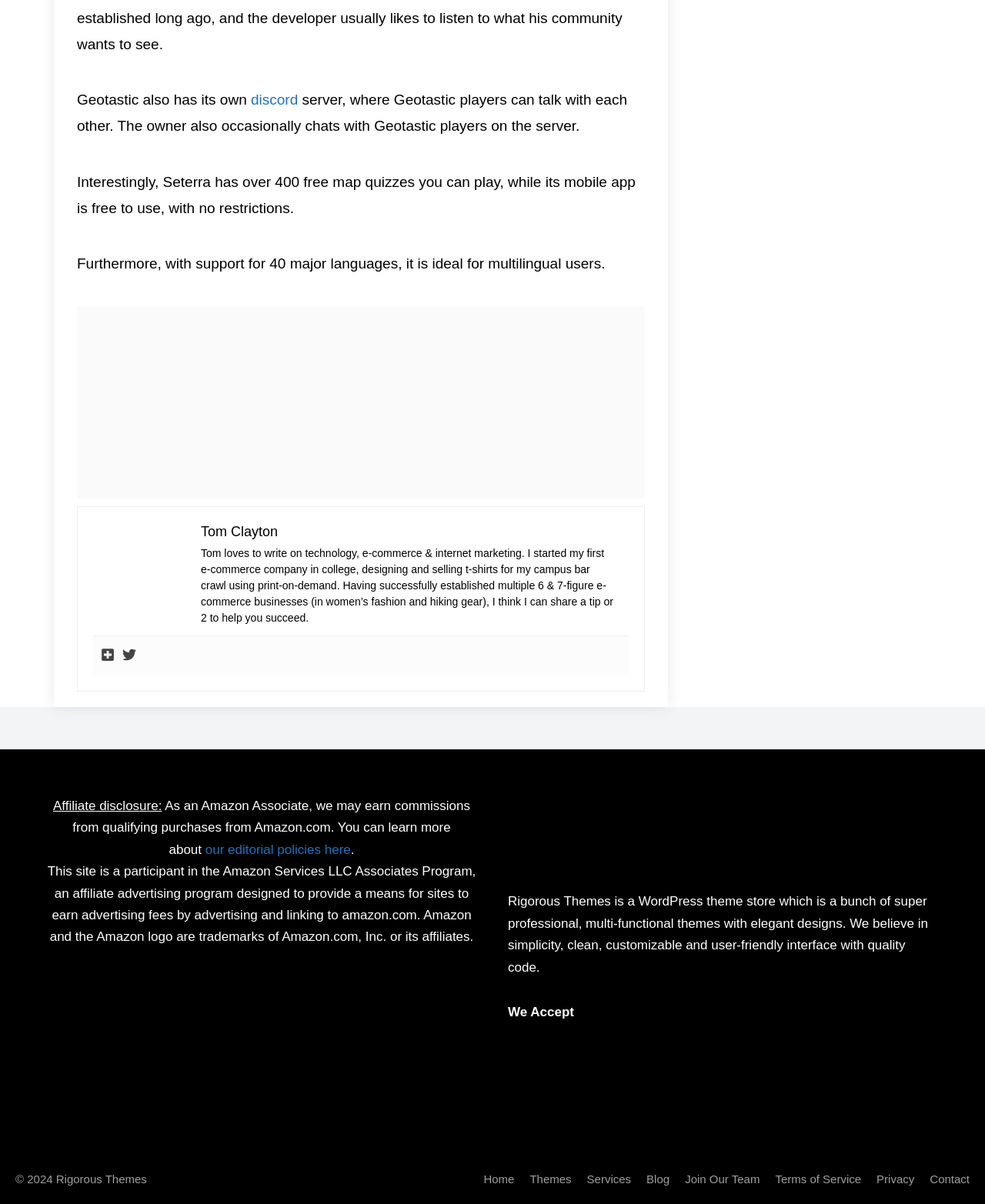Based on the image, provide a detailed response to the question:
What affiliate program does the website participate in?

The affiliate disclosure mentions that the website participates in the Amazon Services LLC Associates Program, an affiliate advertising program designed to provide a means for sites to earn advertising fees by advertising and linking to amazon.com.